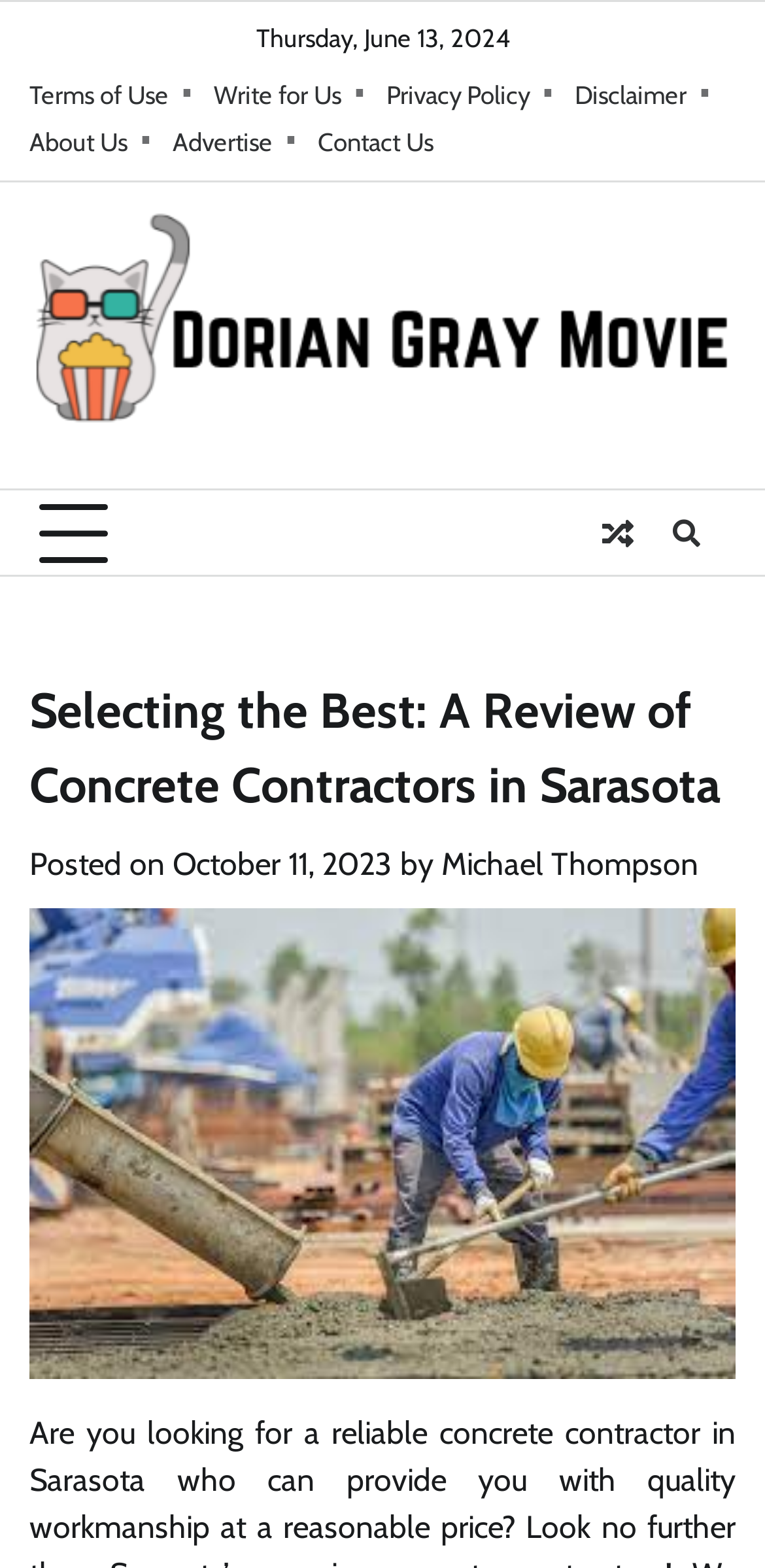Please indicate the bounding box coordinates of the element's region to be clicked to achieve the instruction: "Click the Toggle navigation button". Provide the coordinates as four float numbers between 0 and 1, i.e., [left, top, right, bottom].

None